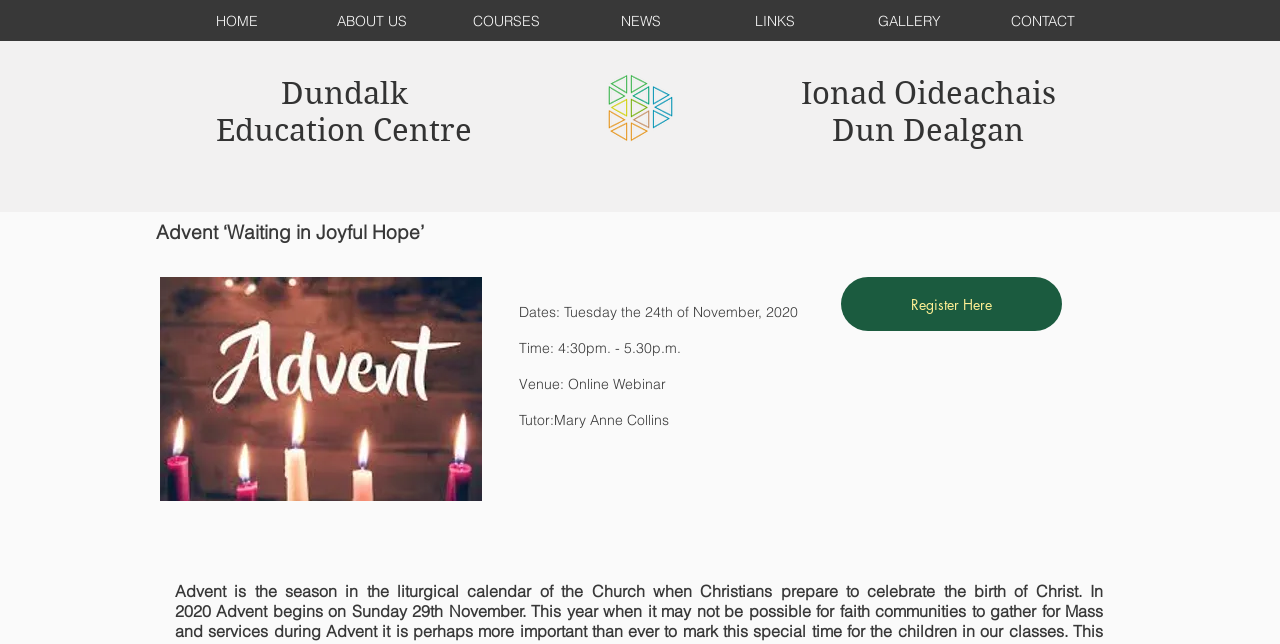What is the time of the Advent workshop?
Answer the question based on the image using a single word or a brief phrase.

4:30pm - 5:30pm